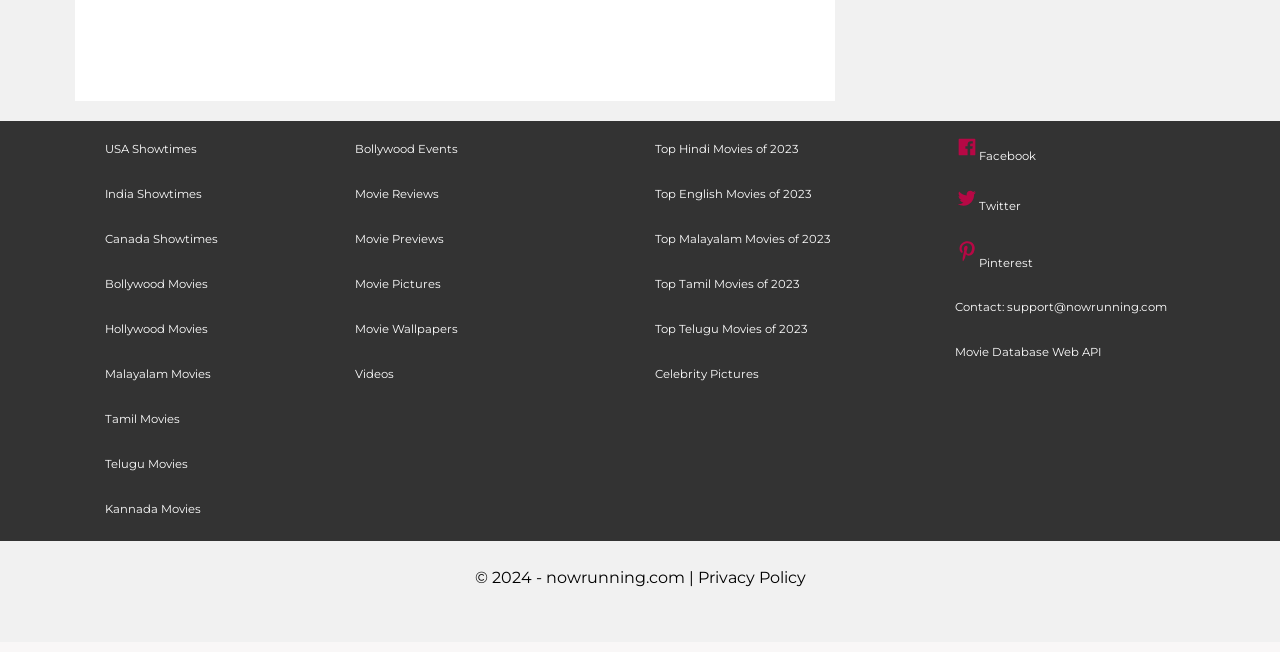Determine the bounding box coordinates of the clickable region to carry out the instruction: "Contact support".

[0.787, 0.461, 0.912, 0.482]